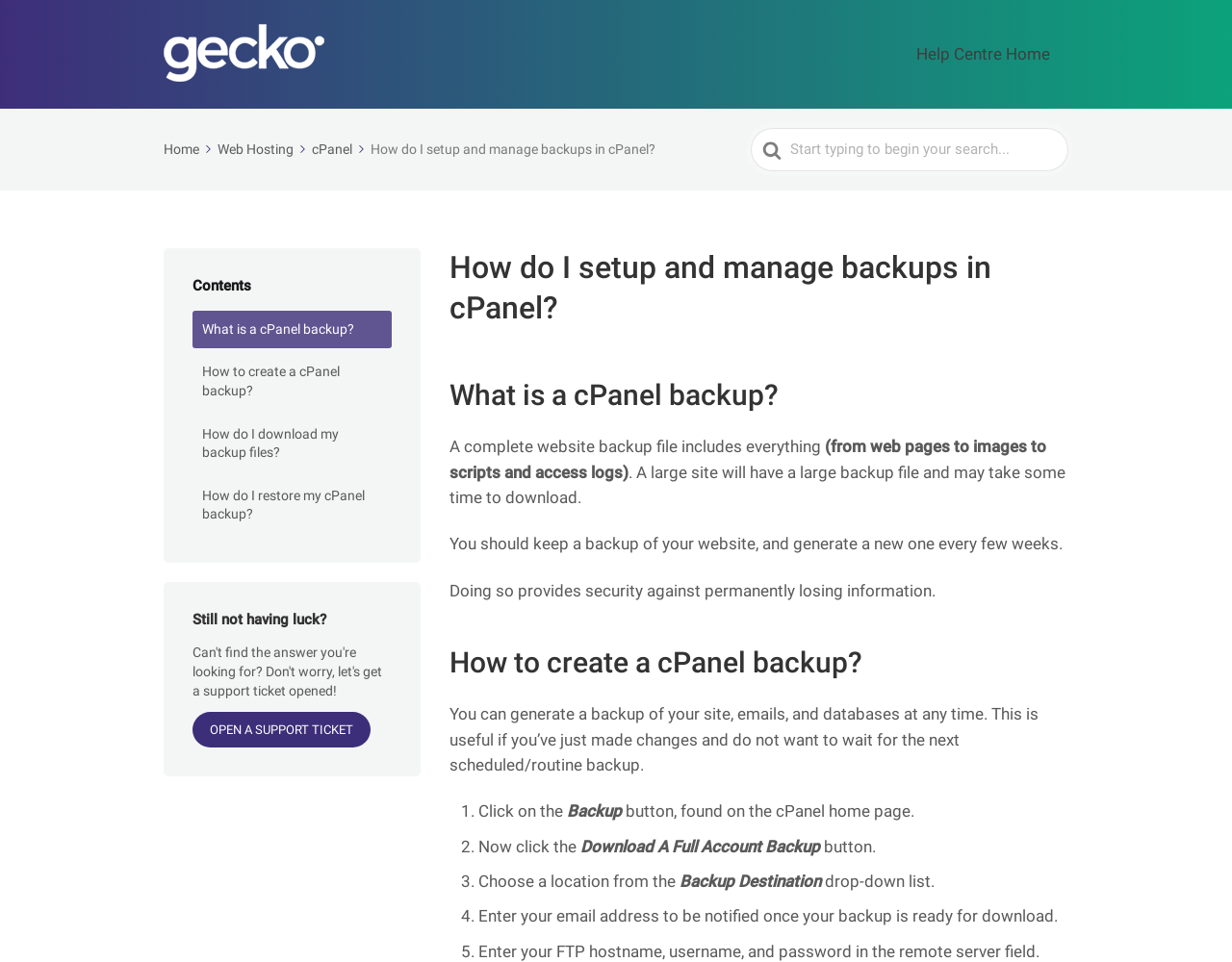What happens if a website is large?
Using the image as a reference, deliver a detailed and thorough answer to the question.

The webpage content mentions that if a website is large, the backup file will also be large and may take some time to download. This is stated as 'A large site will have a large backup file and may take some time to download'.